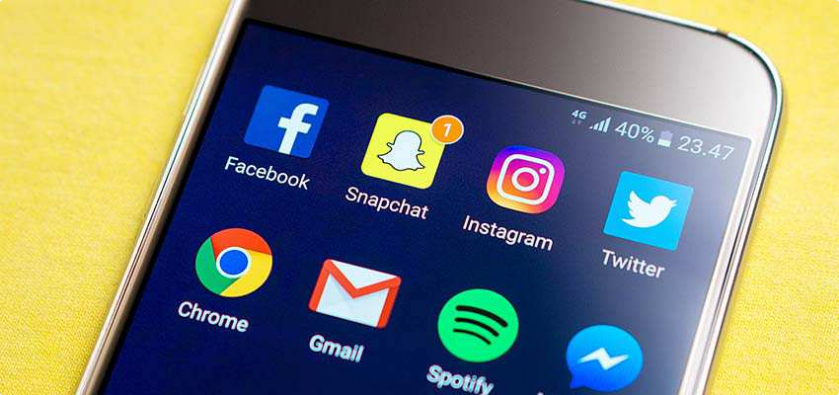What is the color of the background of the phone?
Carefully analyze the image and provide a thorough answer to the question.

The image shows a close-up view of a smartphone screen displaying various social media and communication apps. The caption mentions that the bright colors of the app icons contrast against the neutral background of the phone, enhancing their visibility and inviting user engagement.